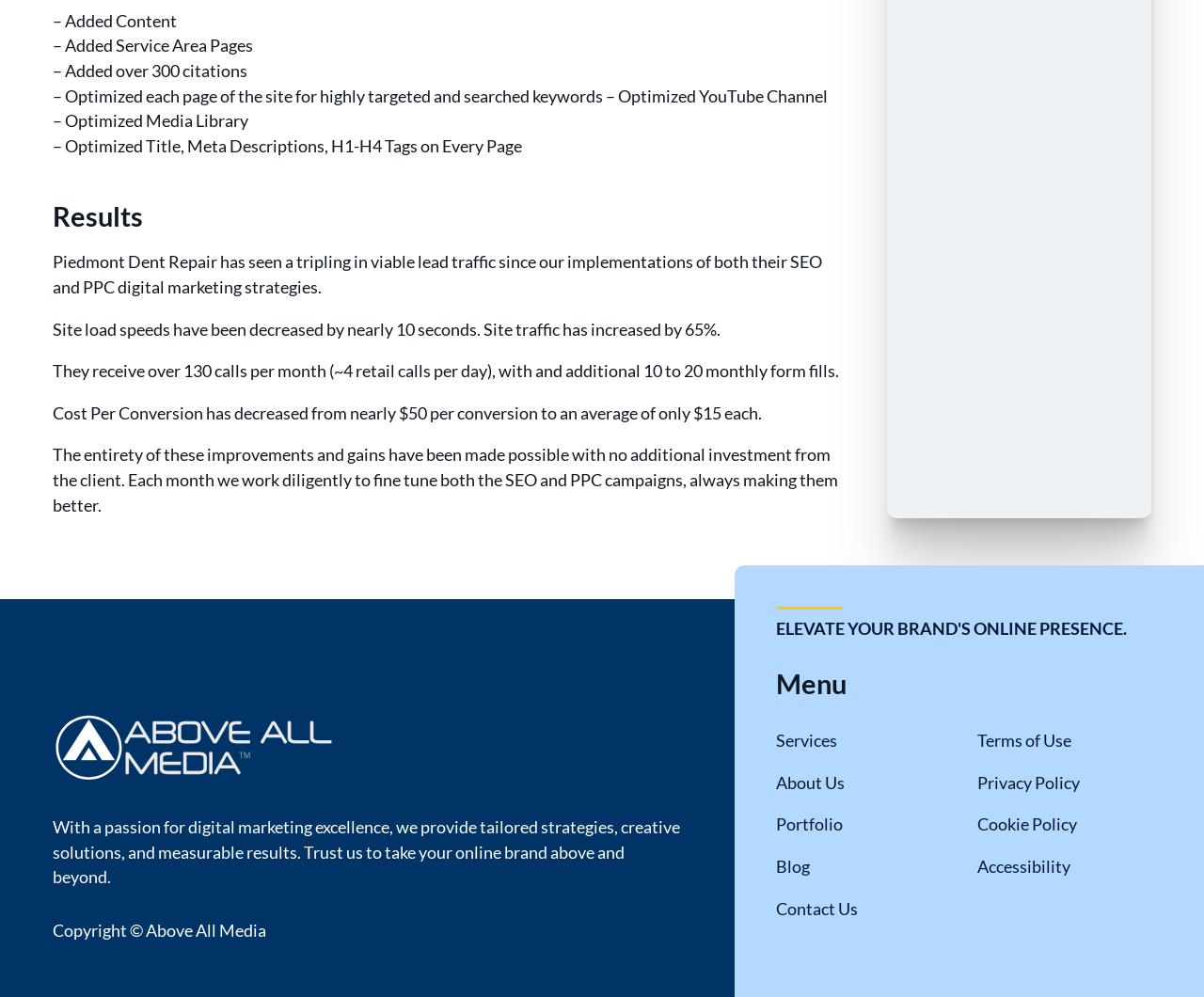Please determine the bounding box coordinates of the element to click on in order to accomplish the following task: "Click on 'Frames (Bricks)'". Ensure the coordinates are four float numbers ranging from 0 to 1, i.e., [left, top, right, bottom].

[0.044, 0.712, 0.278, 0.789]